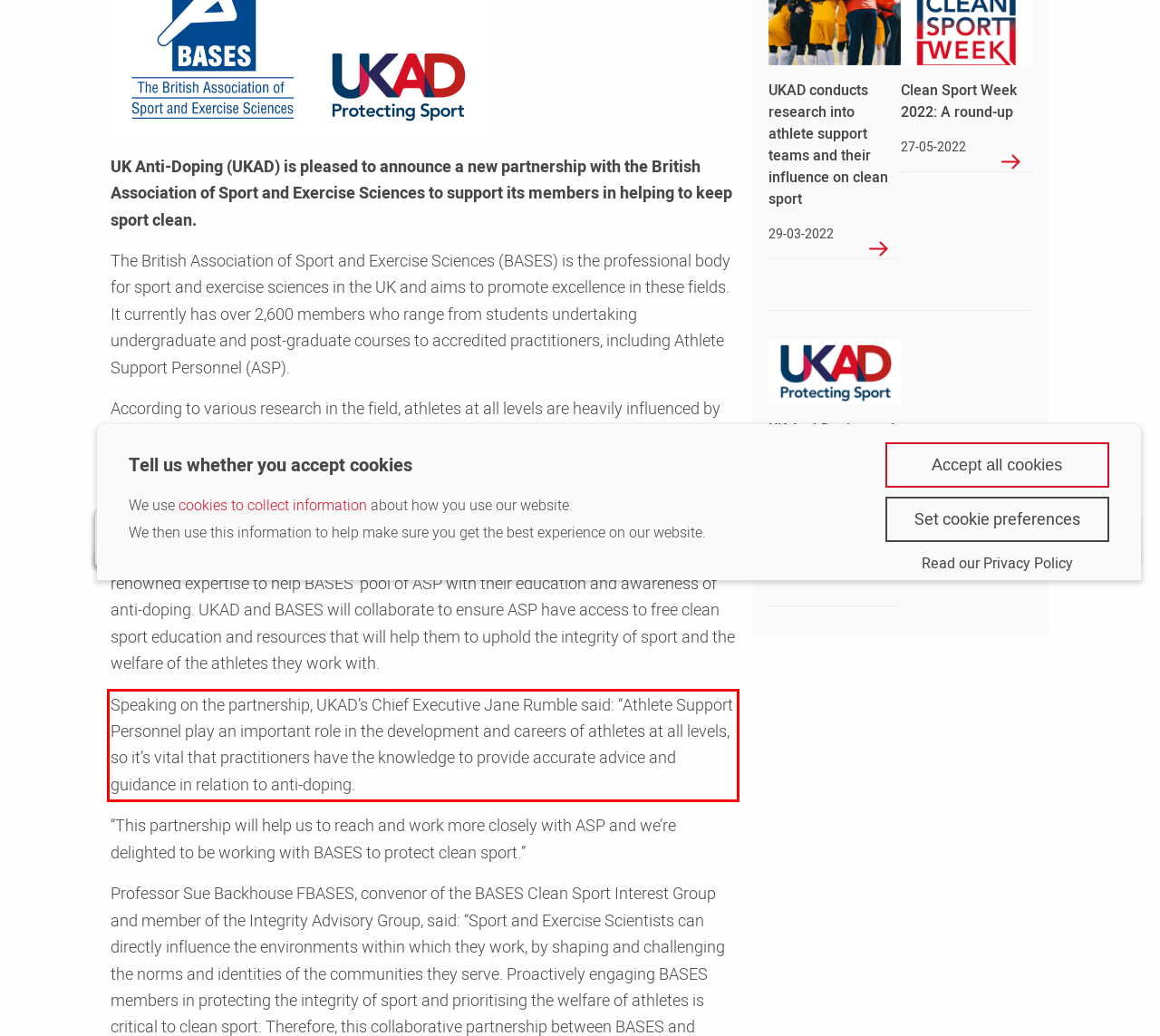With the given screenshot of a webpage, locate the red rectangle bounding box and extract the text content using OCR.

Speaking on the partnership, UKAD’s Chief Executive Jane Rumble said: “Athlete Support Personnel play an important role in the development and careers of athletes at all levels, so it’s vital that practitioners have the knowledge to provide accurate advice and guidance in relation to anti-doping.